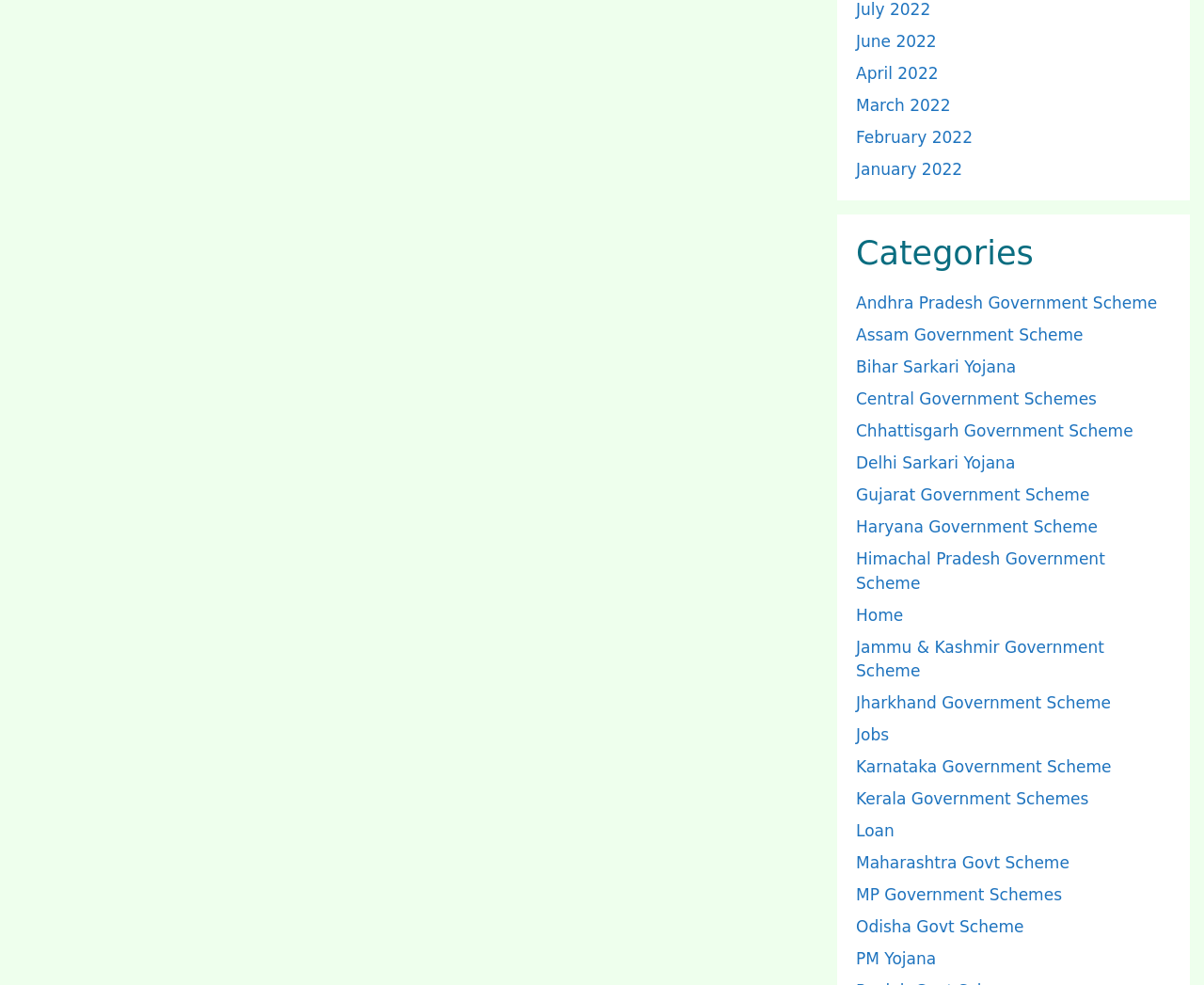Please provide the bounding box coordinates for the element that needs to be clicked to perform the following instruction: "Explore Andhra Pradesh Government Scheme". The coordinates should be given as four float numbers between 0 and 1, i.e., [left, top, right, bottom].

[0.711, 0.298, 0.961, 0.317]